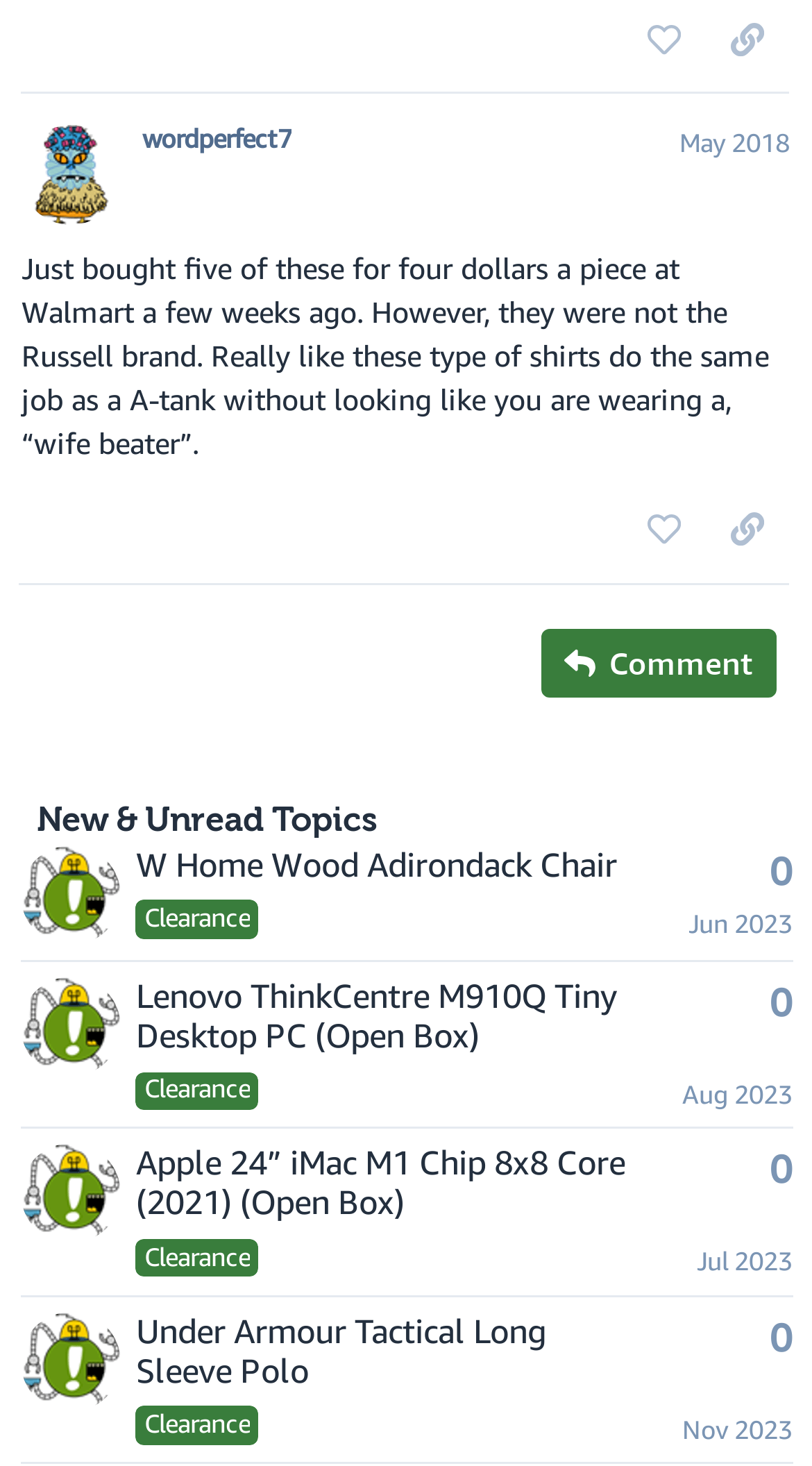Respond concisely with one word or phrase to the following query:
What is the significance of the dates mentioned in the posts?

They indicate when the posts were created